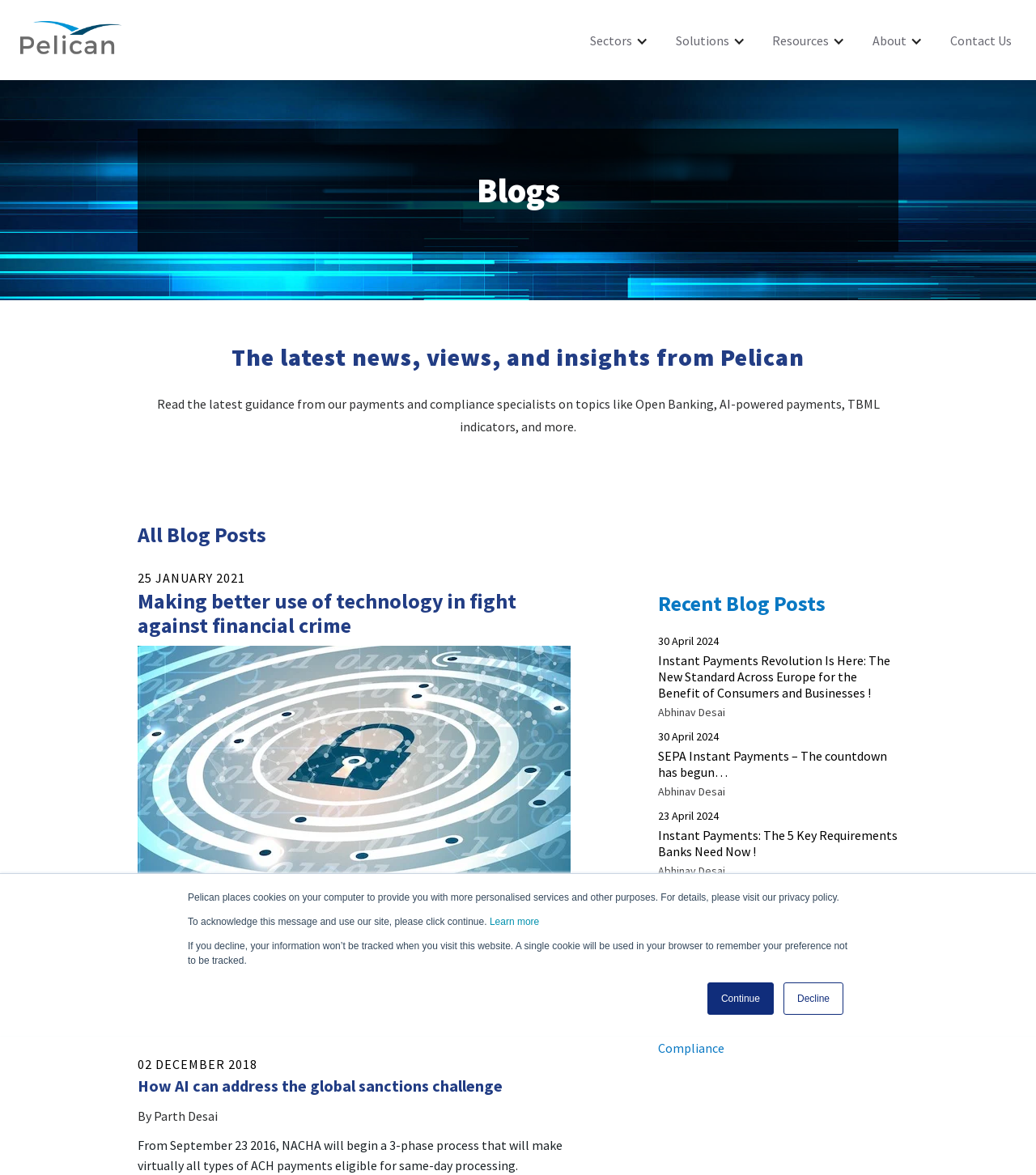Give a short answer to this question using one word or a phrase:
What is the topic of the blog post 'Making better use of technology in fight against financial crime'?

Financial crime